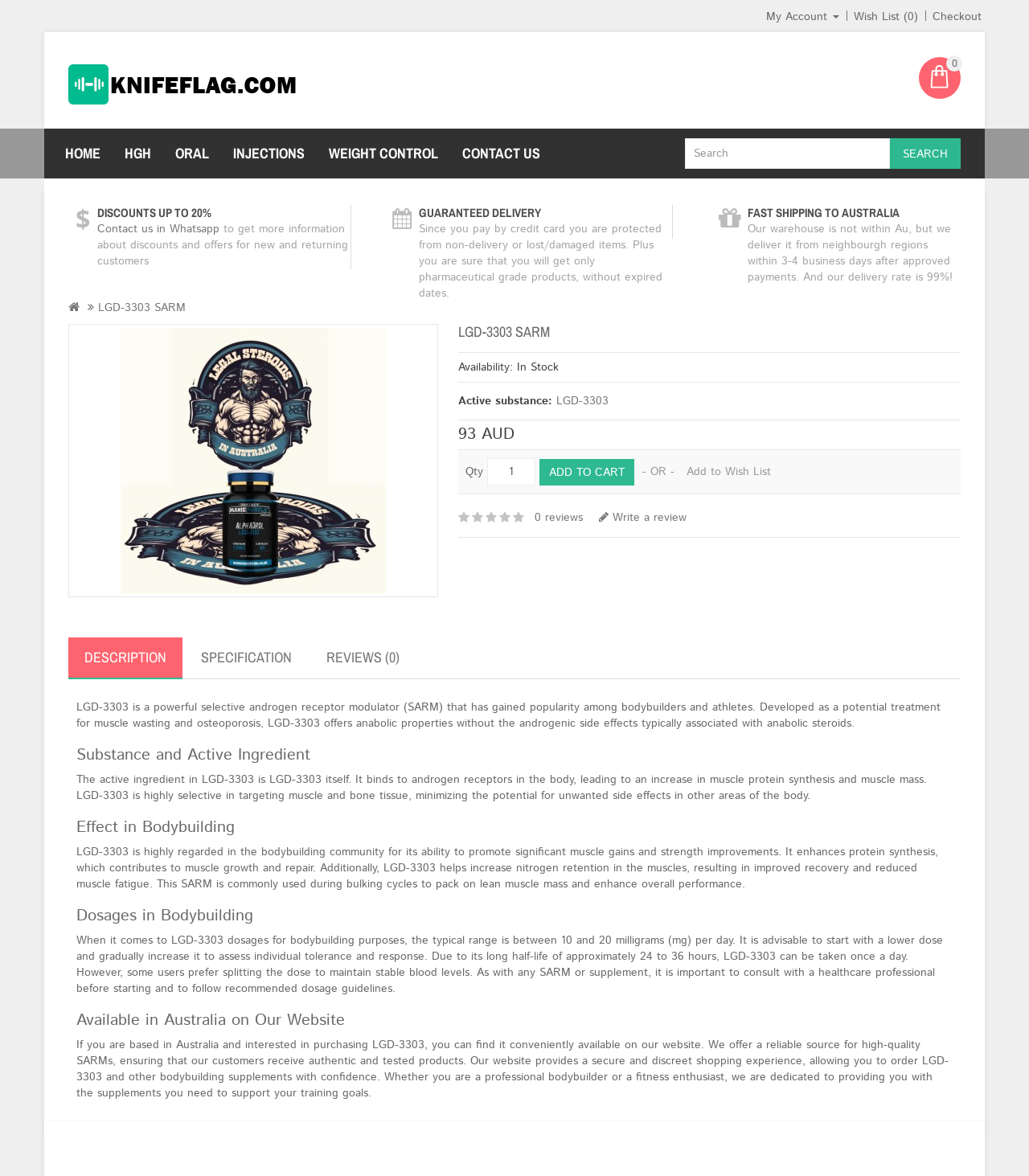What is the active ingredient in LGD-3303 SARM?
Give a thorough and detailed response to the question.

I found the active ingredient by reading the section that talks about the substance and active ingredient of LGD-3303 SARM, which mentions that the active ingredient is LGD-3303 itself.